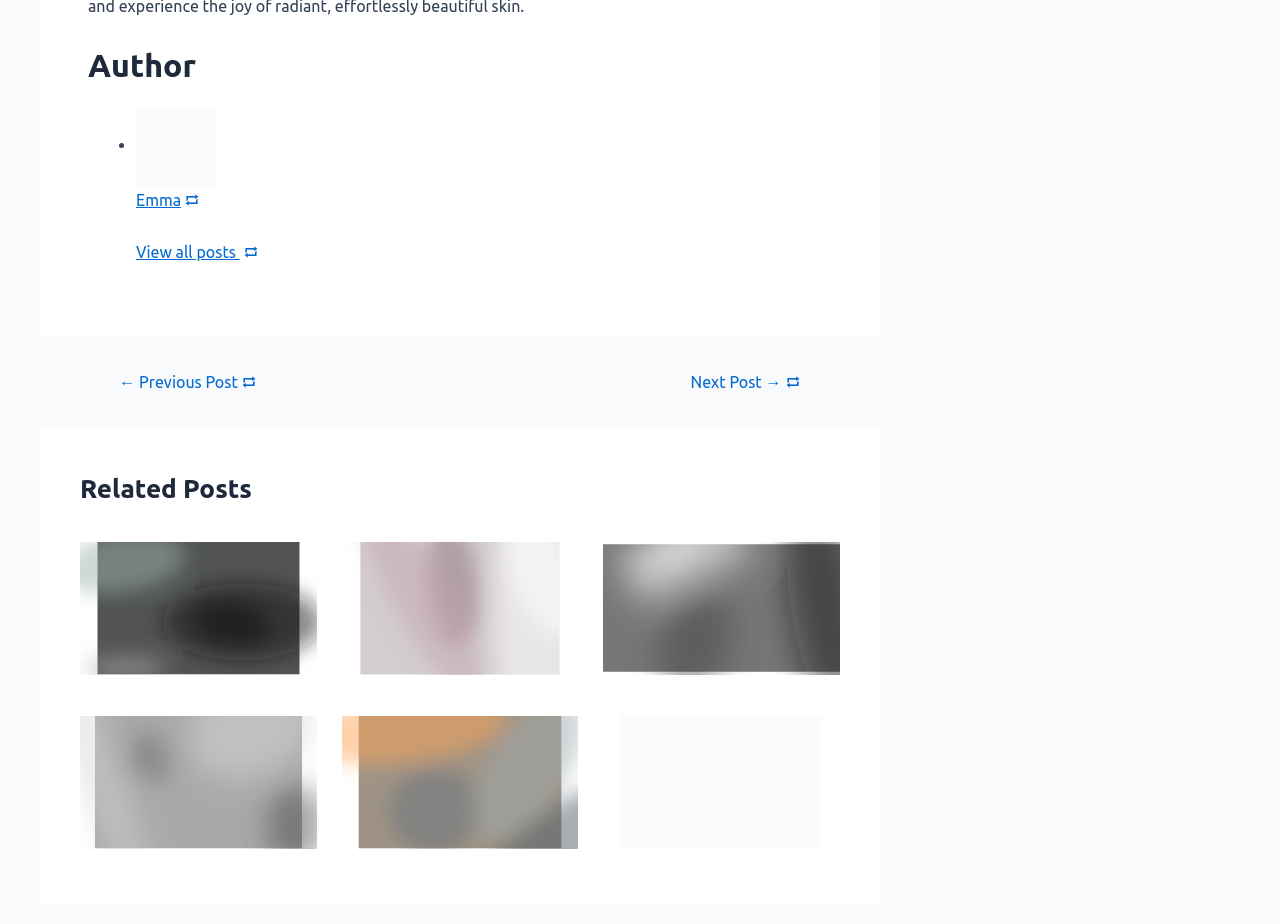Provide a brief response to the question below using a single word or phrase: 
How many navigation links are there?

2